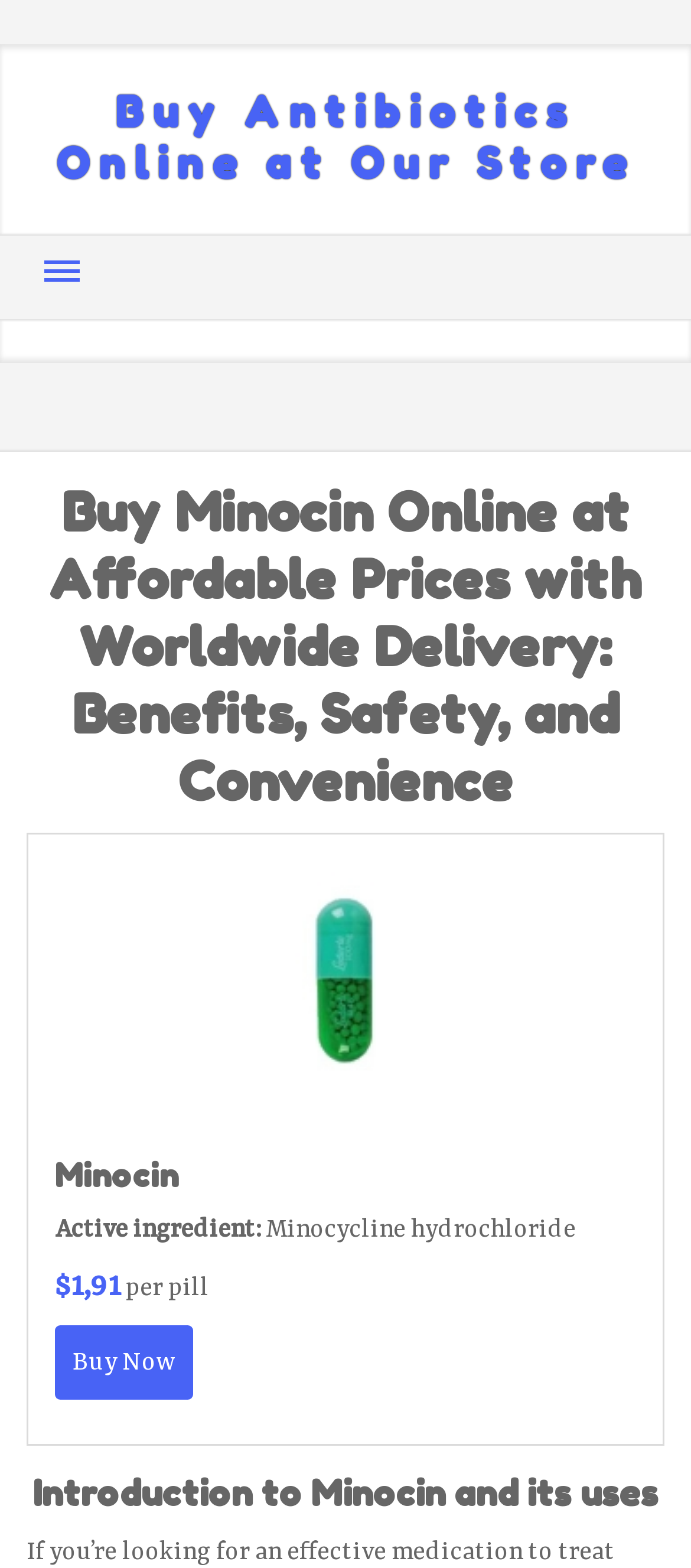Provide an in-depth caption for the elements present on the webpage.

The webpage is about buying Minocin online, with a focus on its benefits, safety, and convenience. At the top, there is a link to "Buy Antibiotics Online at Our Store" and a "Menu" link. Below these links, there are four hidden links to "HOME", "NEWS", "CONTACT US", and "SITEMAP".

The main content of the page is divided into sections. The first section has a header with the title "Buy Minocin Online at Affordable Prices with Worldwide Delivery: Benefits, Safety, and Convenience". Below this header, there is an image of Minocin, accompanied by a heading with the same title.

In the next section, there is a heading "Minocin" followed by a description of the active ingredient, Minocycline hydrochloride. The price of the medication is listed as $1.91 per pill, with a "Buy Now" link nearby.

Finally, there is a heading "Introduction to Minocin and its uses" at the bottom of the page. Overall, the webpage provides information about Minocin and allows users to purchase it online.